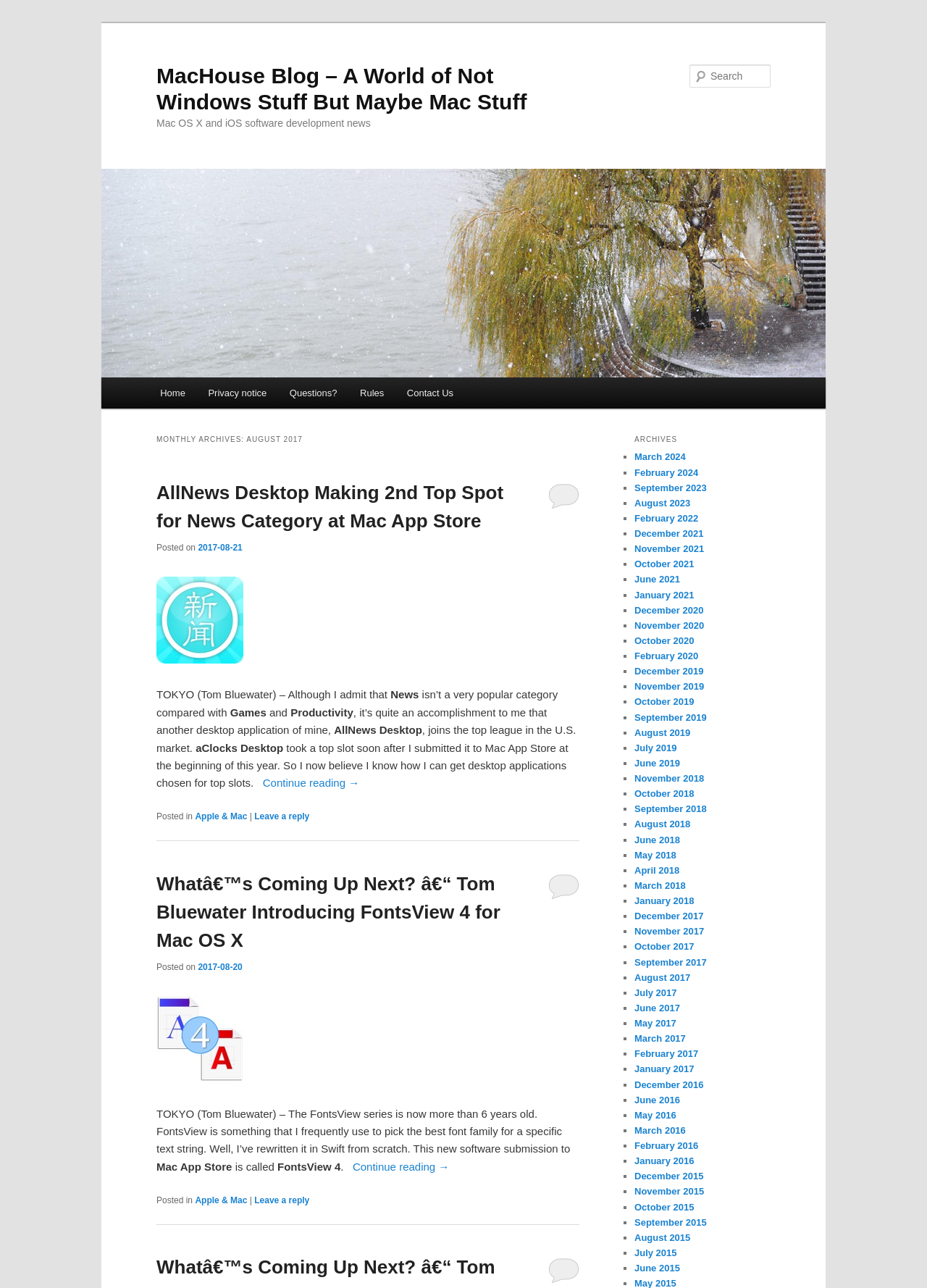Find and specify the bounding box coordinates that correspond to the clickable region for the instruction: "Read What’s Coming Up Next? – Tom Bluewater Introducing FontsView 4 for Mac OS X".

[0.169, 0.667, 0.625, 0.746]